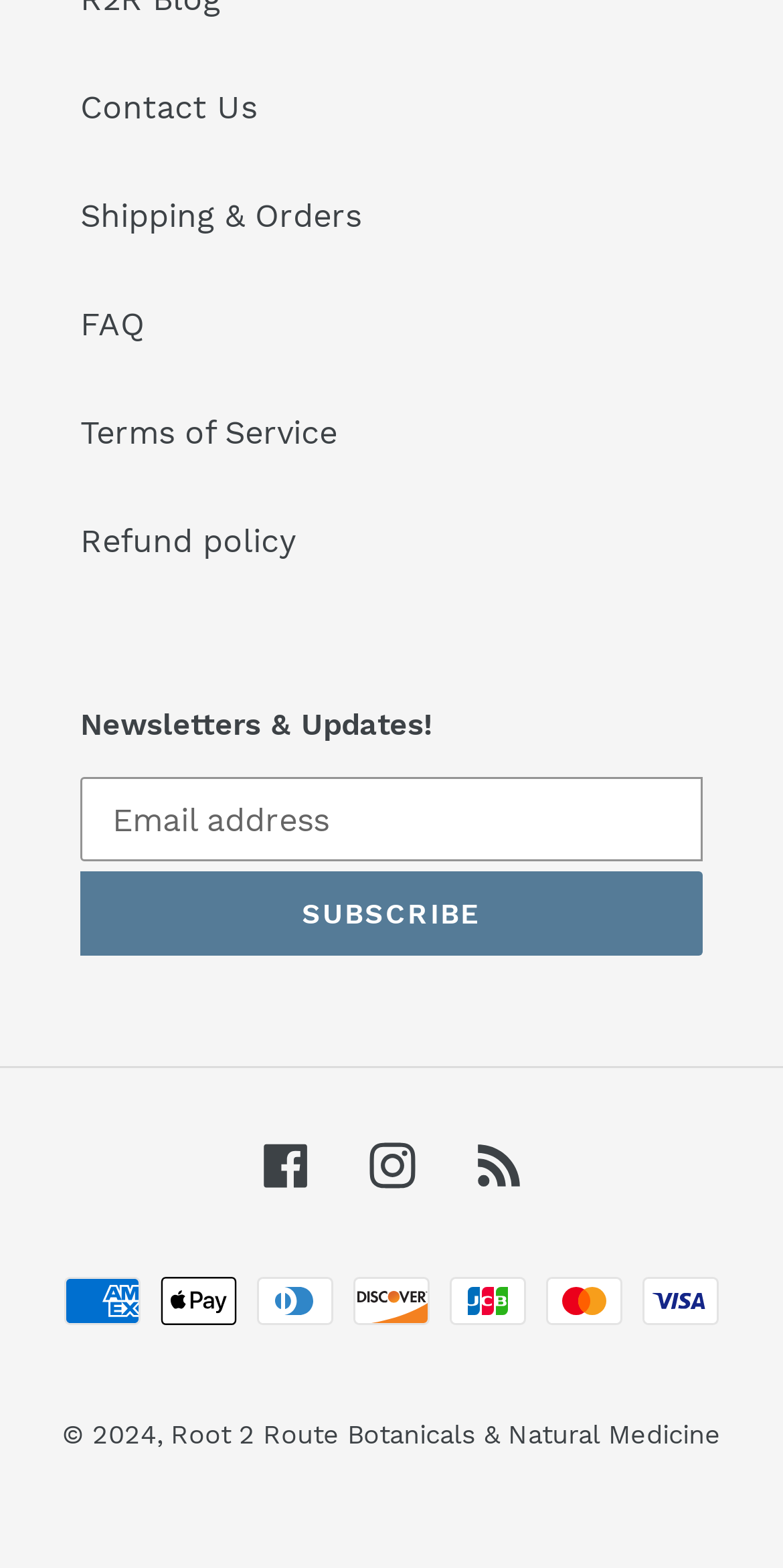Using the description: "Shipping & Orders", identify the bounding box of the corresponding UI element in the screenshot.

[0.103, 0.125, 0.462, 0.15]